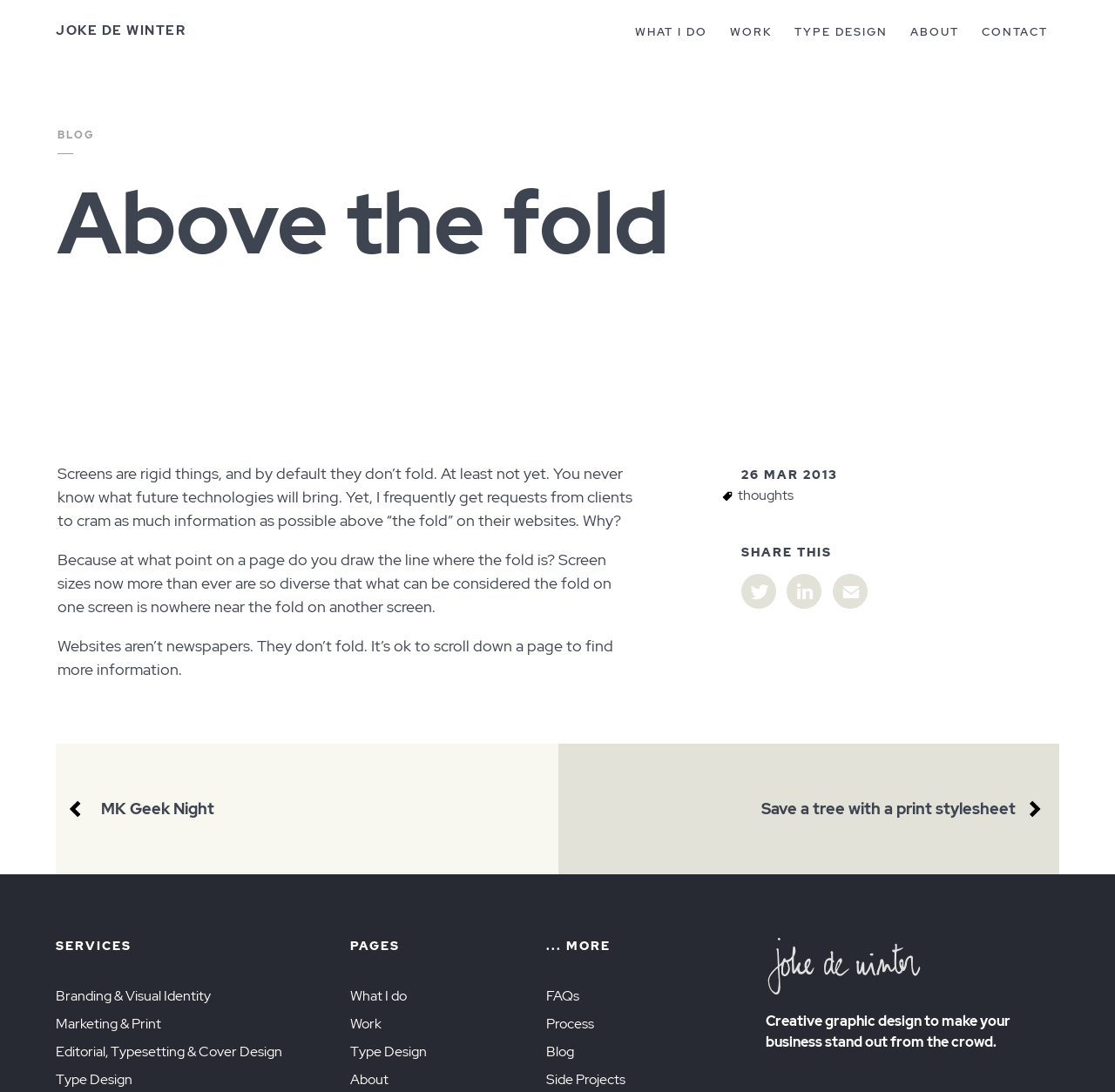What is the purpose of the website?
Please provide a single word or phrase answer based on the image.

To showcase the author's work